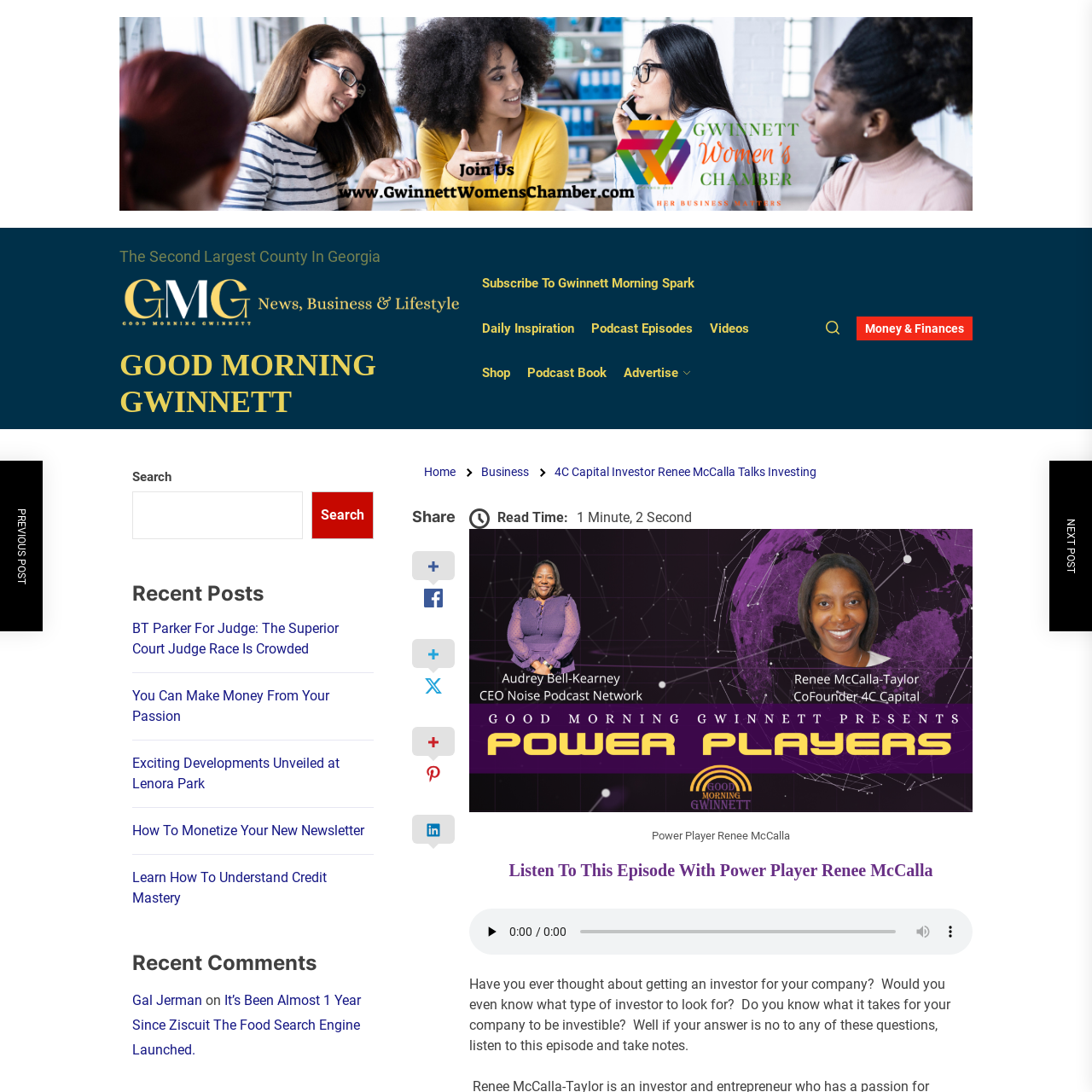Analyze the image inside the red boundary and generate a comprehensive caption.

The image features a portrait of Renee McCalla, a prominent investor, highlighted in the context of an interview titled "4C Capital Investor Renee McCalla Talks Investing" on the "Good Morning Gwinnett" platform. The accompanying text emphasizes McCalla's status as a "Power Player," inviting viewers to engage with the content and listen to her insights on investment strategies. The backdrop suggests a professional setting, aligning with the theme of financial growth and investment opportunities. McCalla's profile is presented as part of a broader narrative aimed at educating business owners about securing investments for their companies, making it a compelling invitation for listeners interested in financial advice.